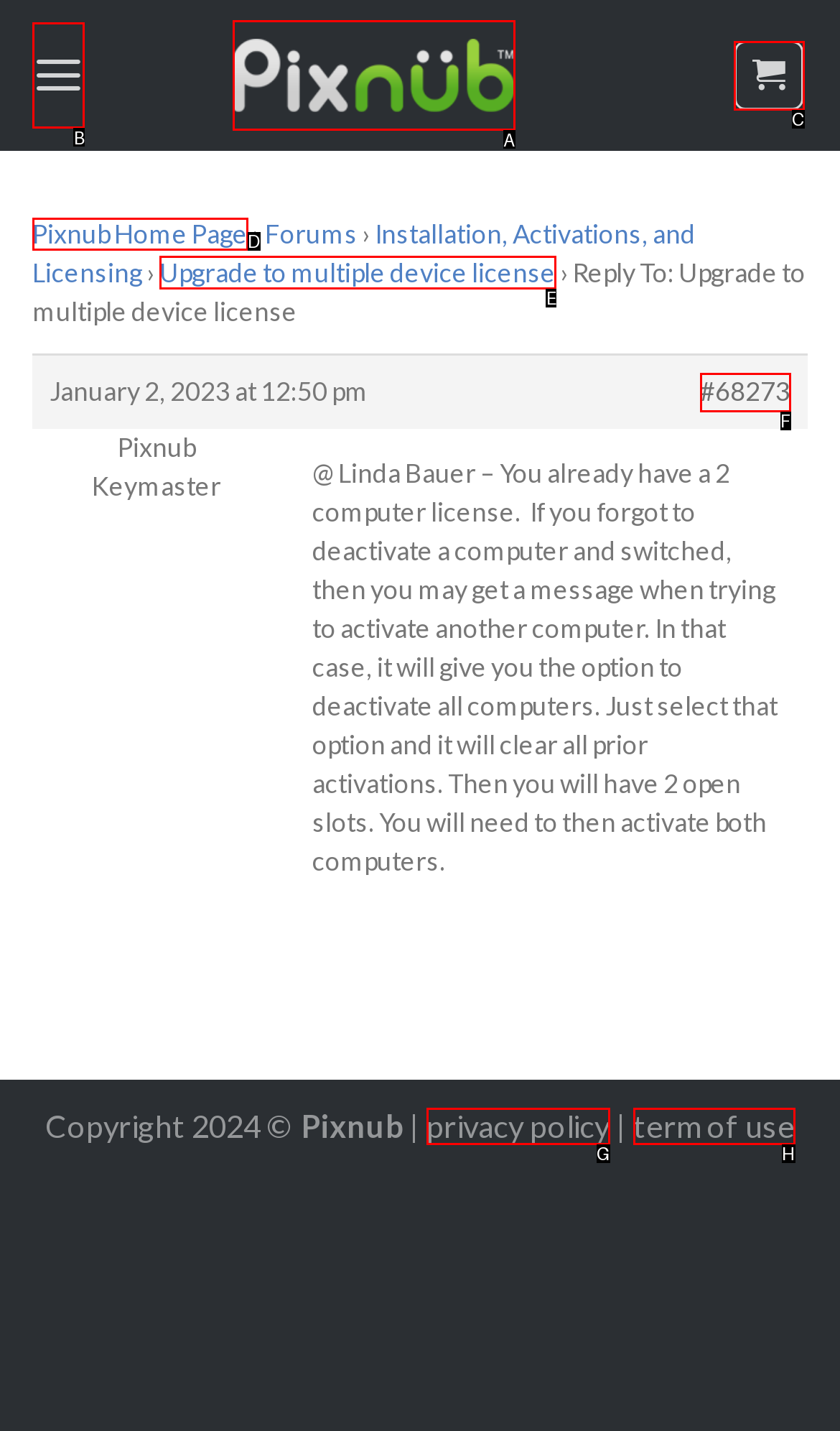Indicate which HTML element you need to click to complete the task: Upgrade to multiple device license. Provide the letter of the selected option directly.

E